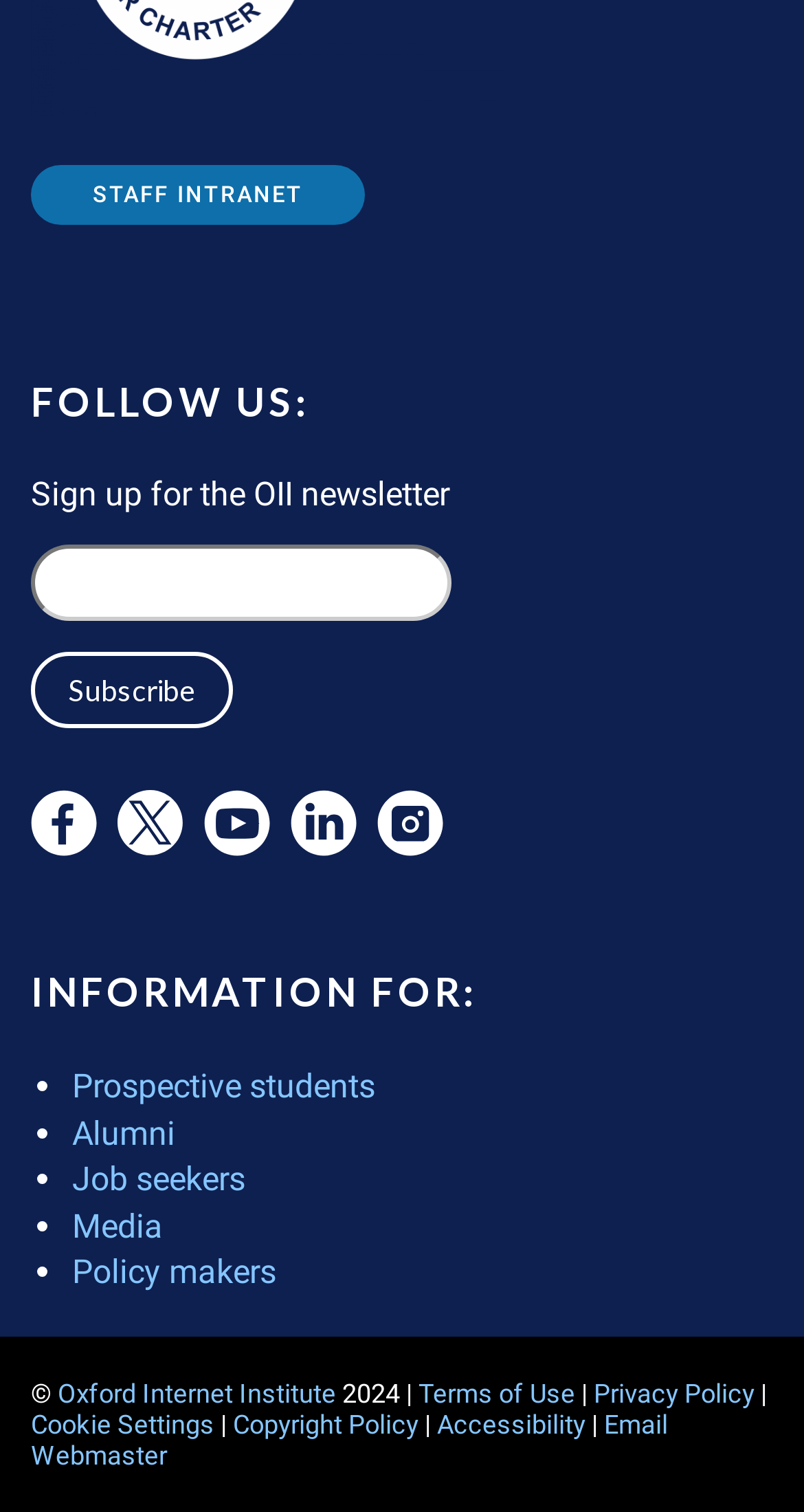Answer the question below in one word or phrase:
How many social media links are there?

4